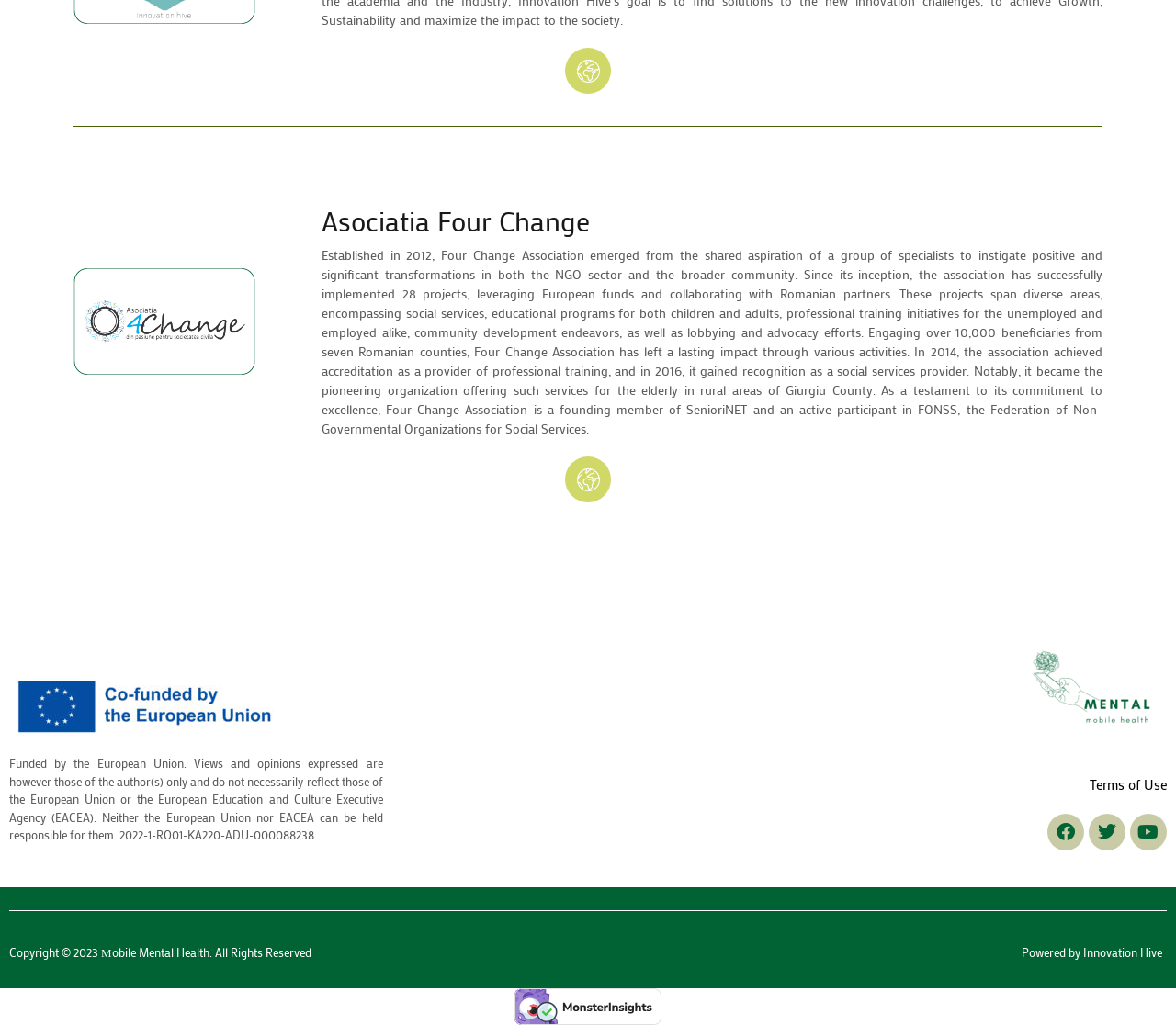Please mark the bounding box coordinates of the area that should be clicked to carry out the instruction: "Visit the Terms of Use page".

[0.927, 0.756, 0.992, 0.774]